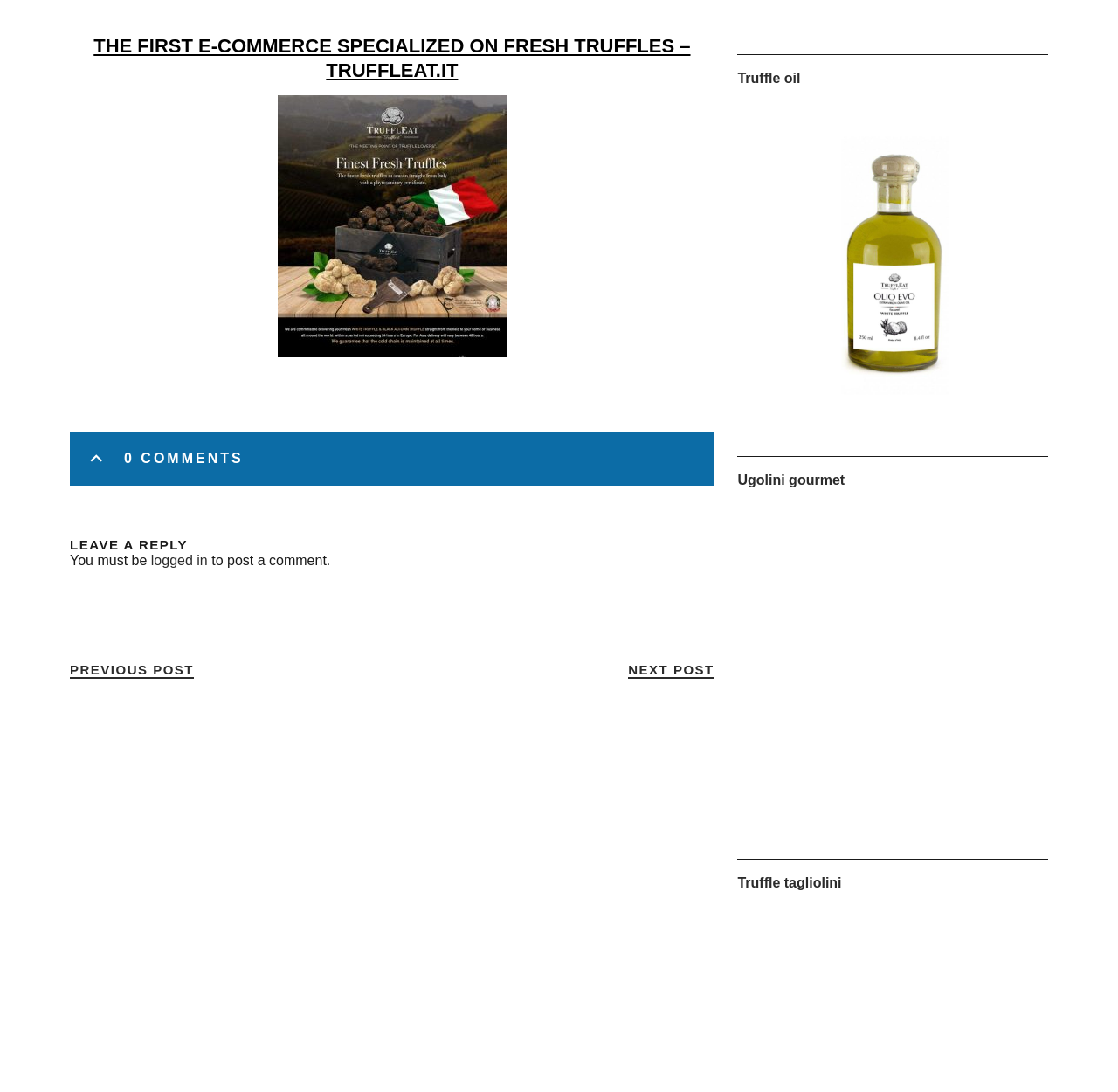Please specify the bounding box coordinates of the element that should be clicked to execute the given instruction: 'Click the button to view previous post'. Ensure the coordinates are four float numbers between 0 and 1, expressed as [left, top, right, bottom].

[0.062, 0.606, 0.173, 0.621]